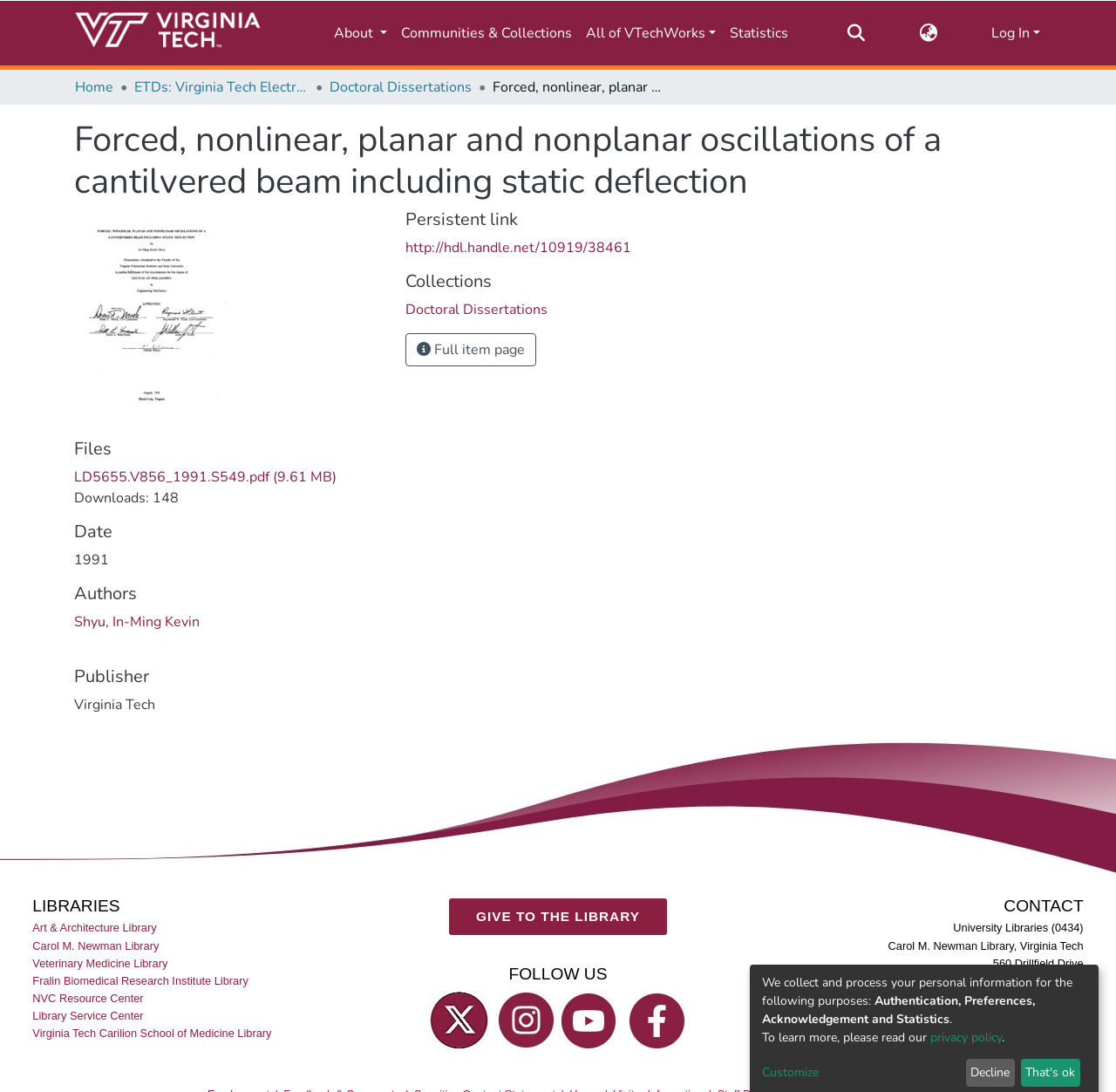Can you specify the bounding box coordinates for the region that should be clicked to fulfill this instruction: "Click the repository logo".

[0.066, 0.006, 0.235, 0.054]